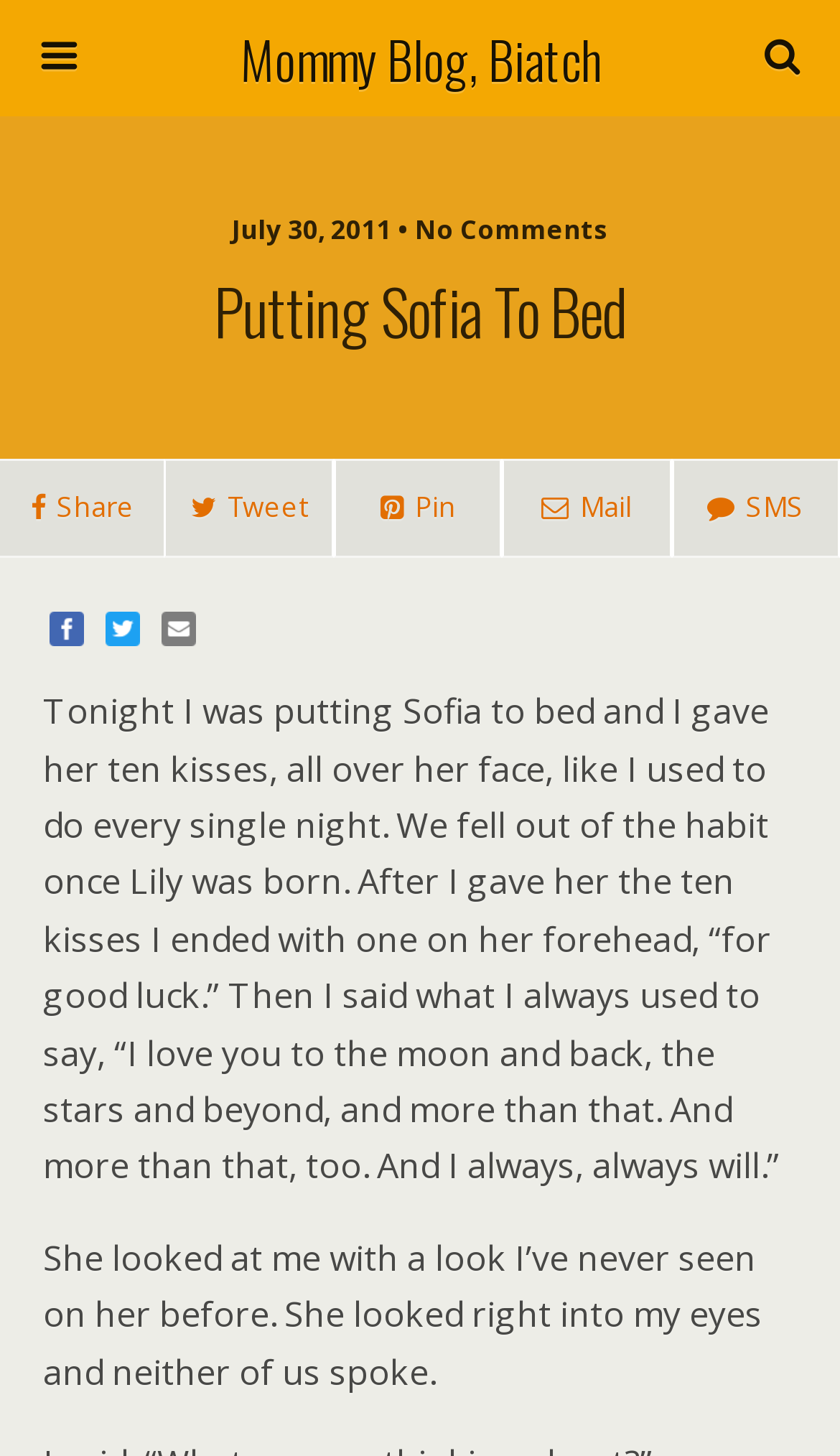Locate the UI element described by Share in the provided webpage screenshot. Return the bounding box coordinates in the format (top-left x, top-left y, bottom-right x, bottom-right y), ensuring all values are between 0 and 1.

[0.0, 0.316, 0.196, 0.383]